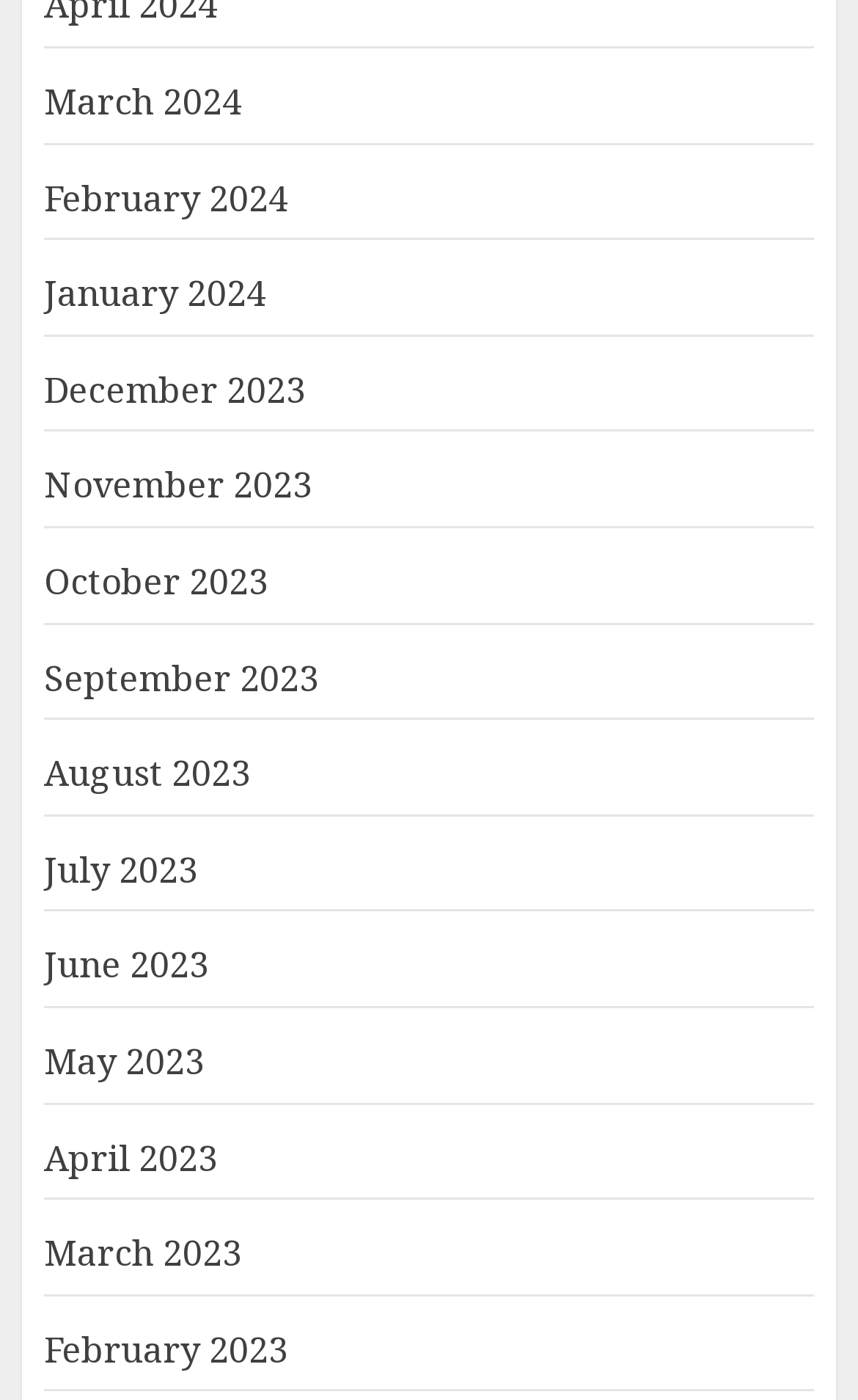What is the most recent month listed?
Can you offer a detailed and complete answer to this question?

By examining the list of links, I can see that the topmost link is 'March 2024', which suggests that it is the most recent month listed.